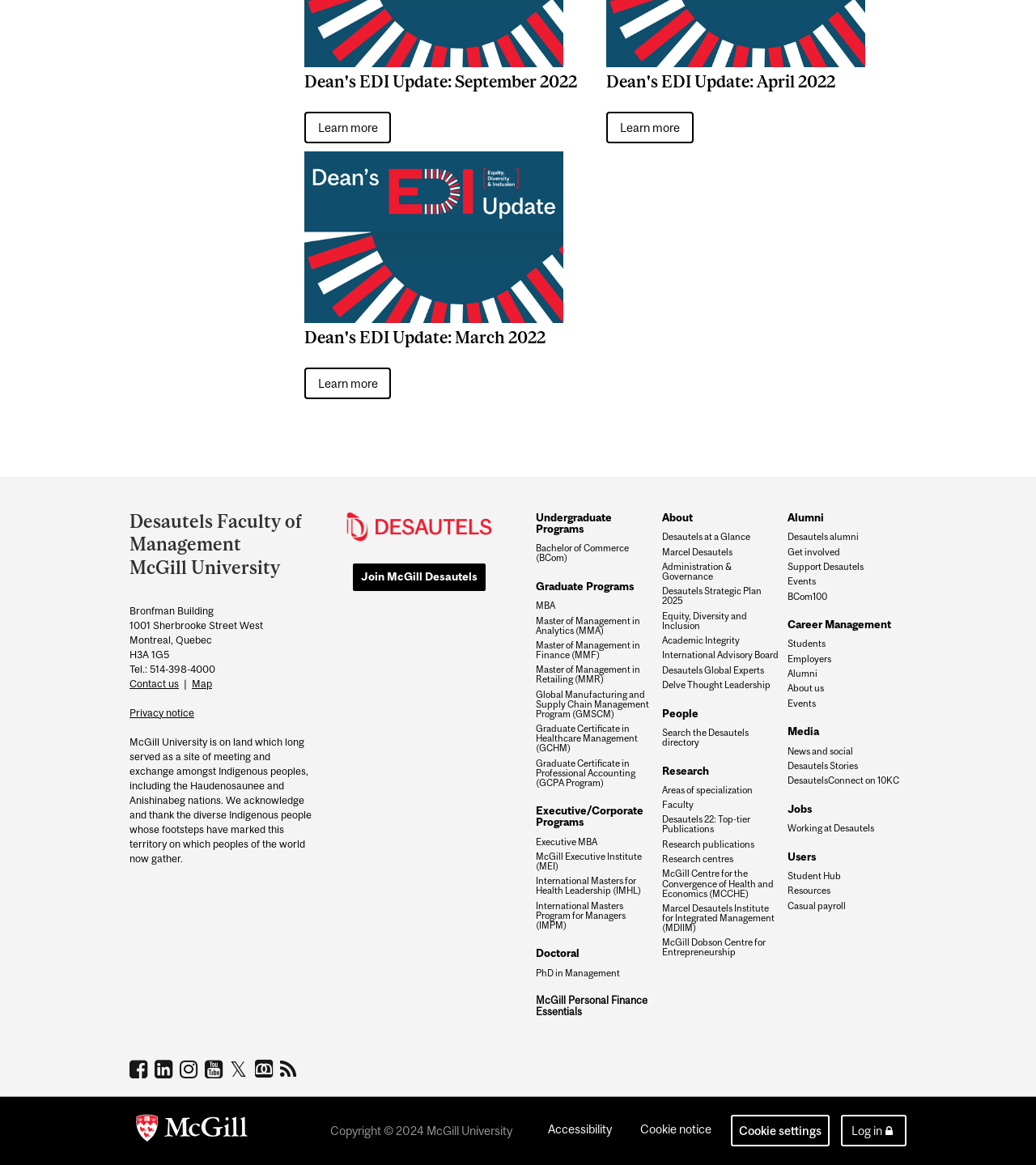What is the address of the faculty?
Look at the image and respond to the question as thoroughly as possible.

I found the answer by looking at the static text '1001 Sherbrooke Street West' which is located below the heading 'Desautels Faculty of Management McGill University', indicating that it is the address of the faculty.